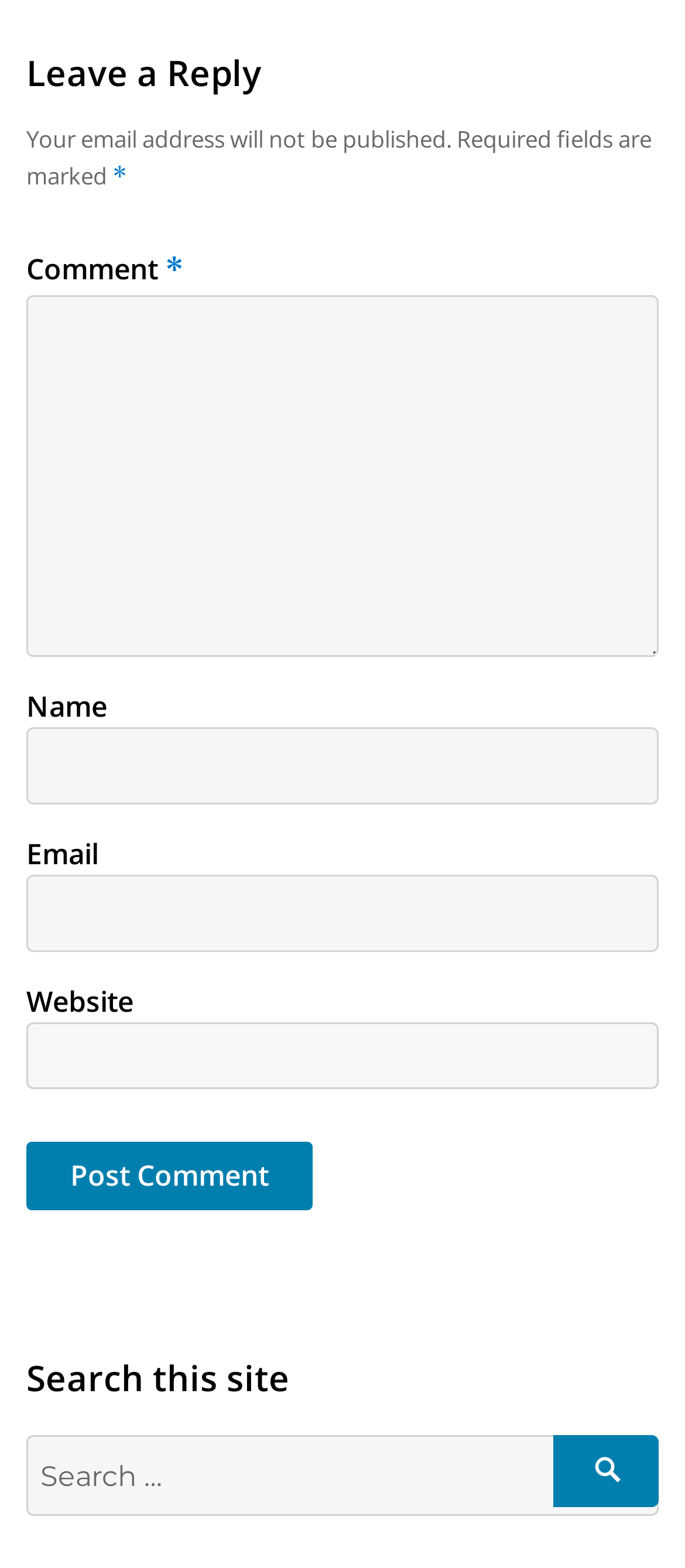Provide the bounding box coordinates of the HTML element described by the text: "parent_node: Email aria-describedby="email-notes" name="email"". The coordinates should be in the format [left, top, right, bottom] with values between 0 and 1.

[0.038, 0.558, 0.962, 0.607]